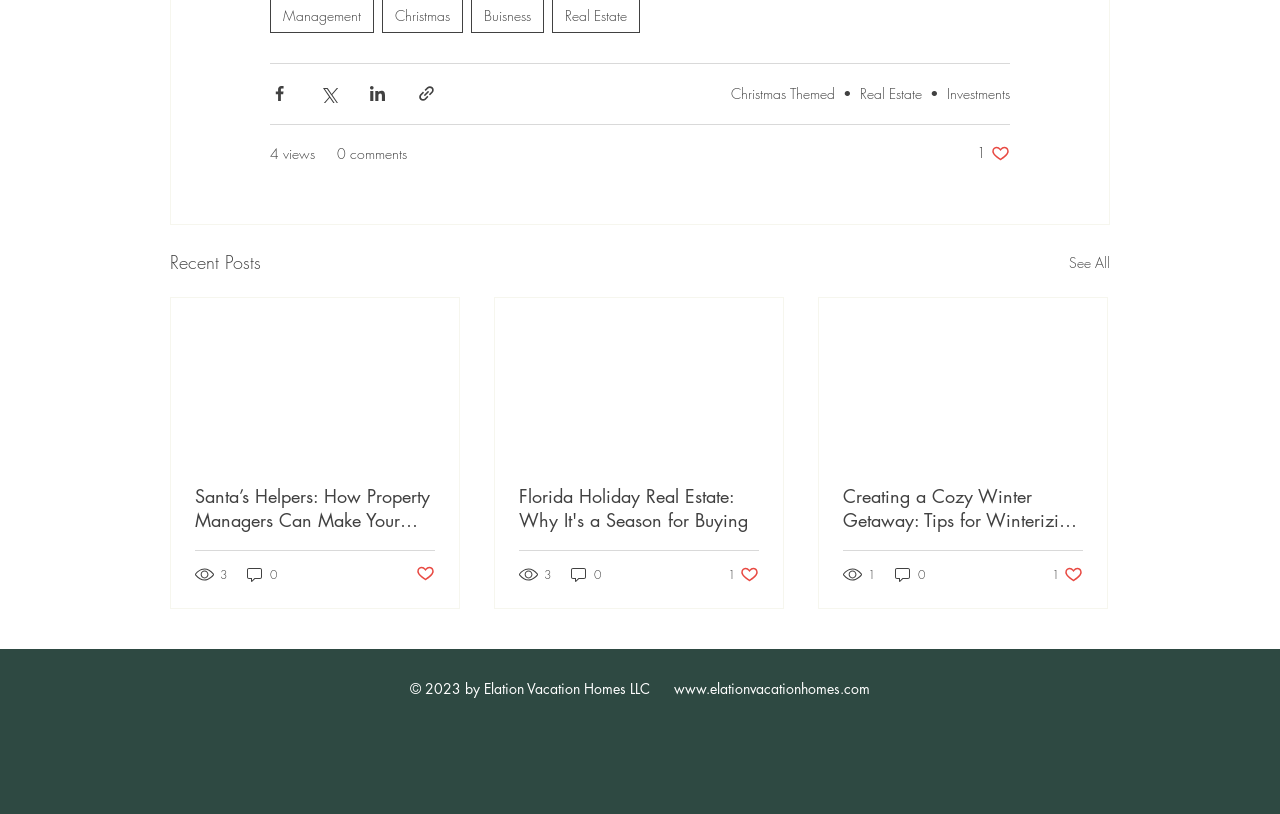Using the webpage screenshot, locate the HTML element that fits the following description and provide its bounding box: "aria-label="Instagram"".

[0.515, 0.882, 0.535, 0.914]